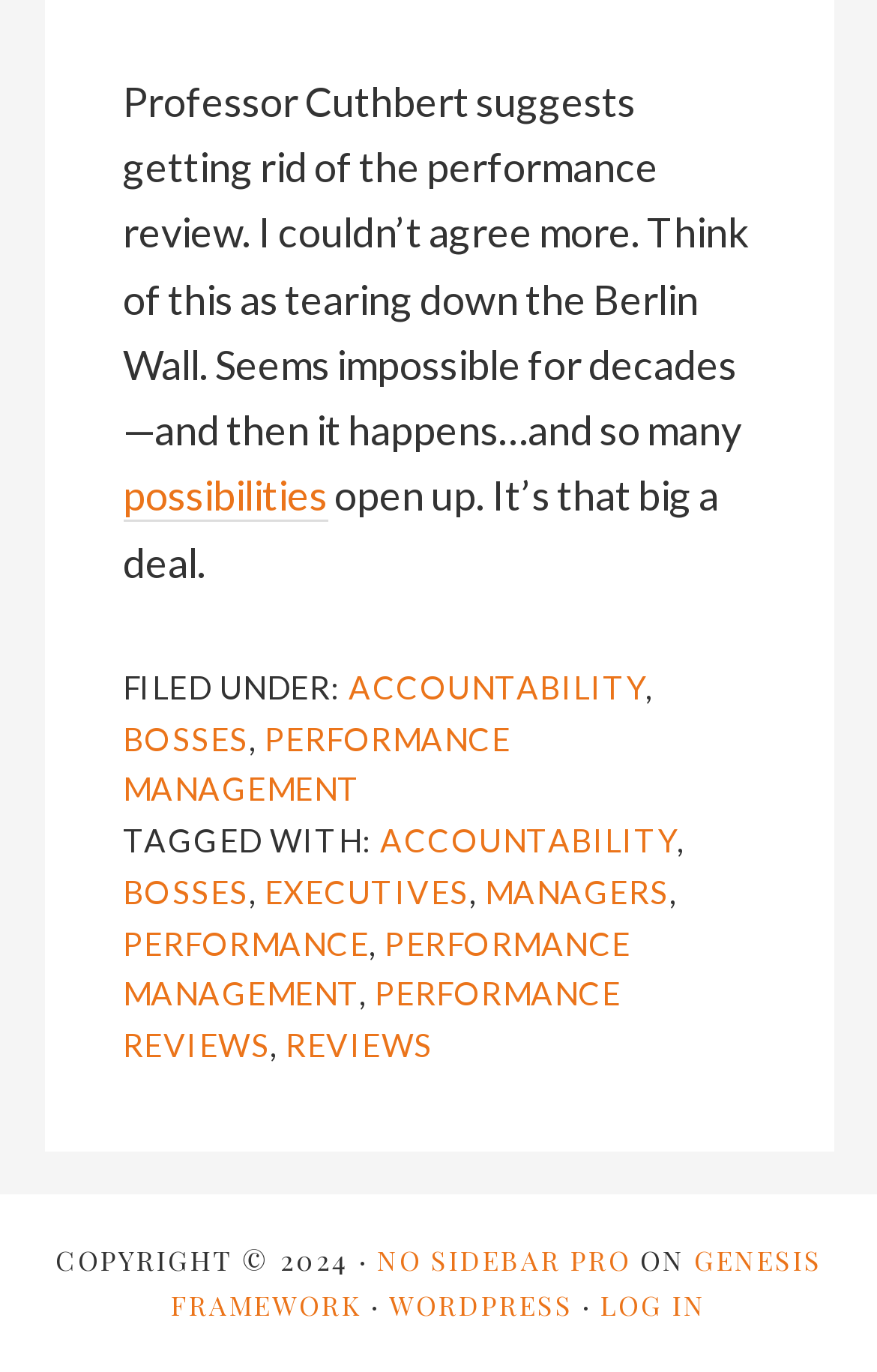Please answer the following question using a single word or phrase: What is the main topic of the article?

Performance review